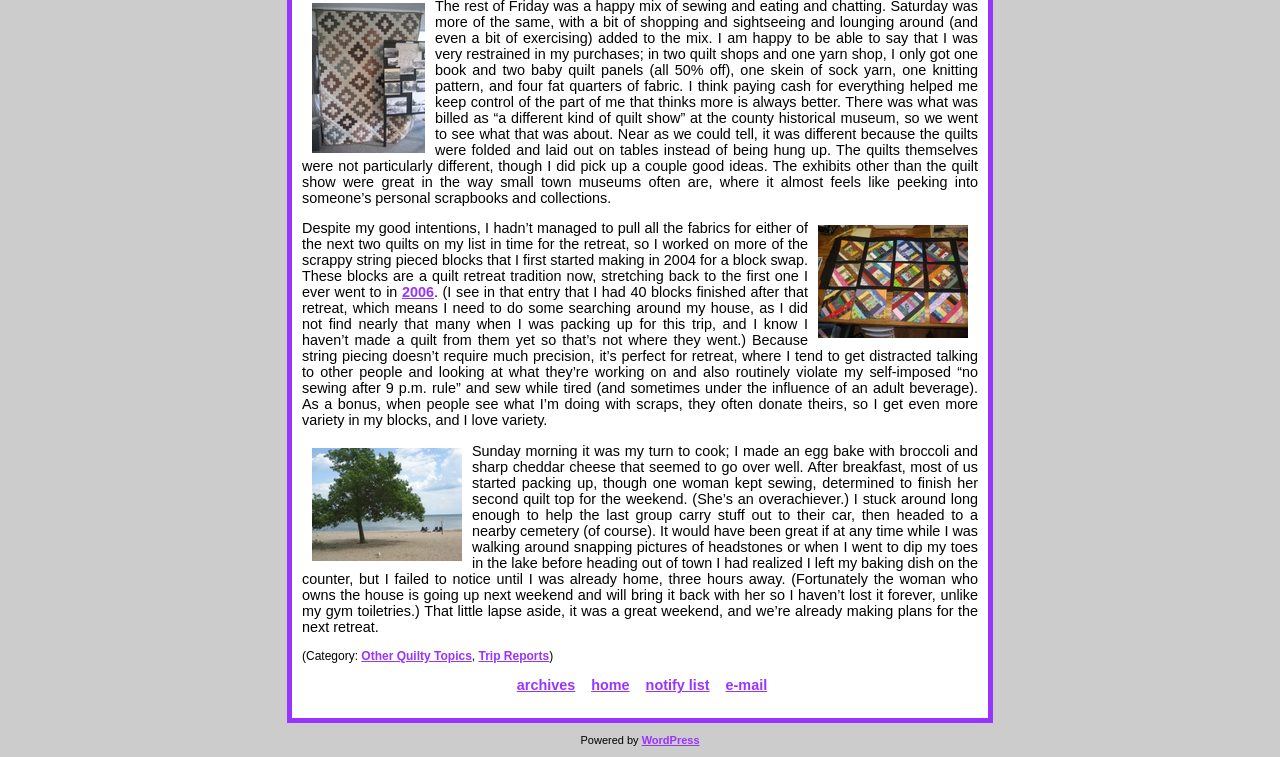Locate the bounding box coordinates of the UI element described by: "Other Quilty Topics". Provide the coordinates as four float numbers between 0 and 1, formatted as [left, top, right, bottom].

[0.282, 0.857, 0.369, 0.876]